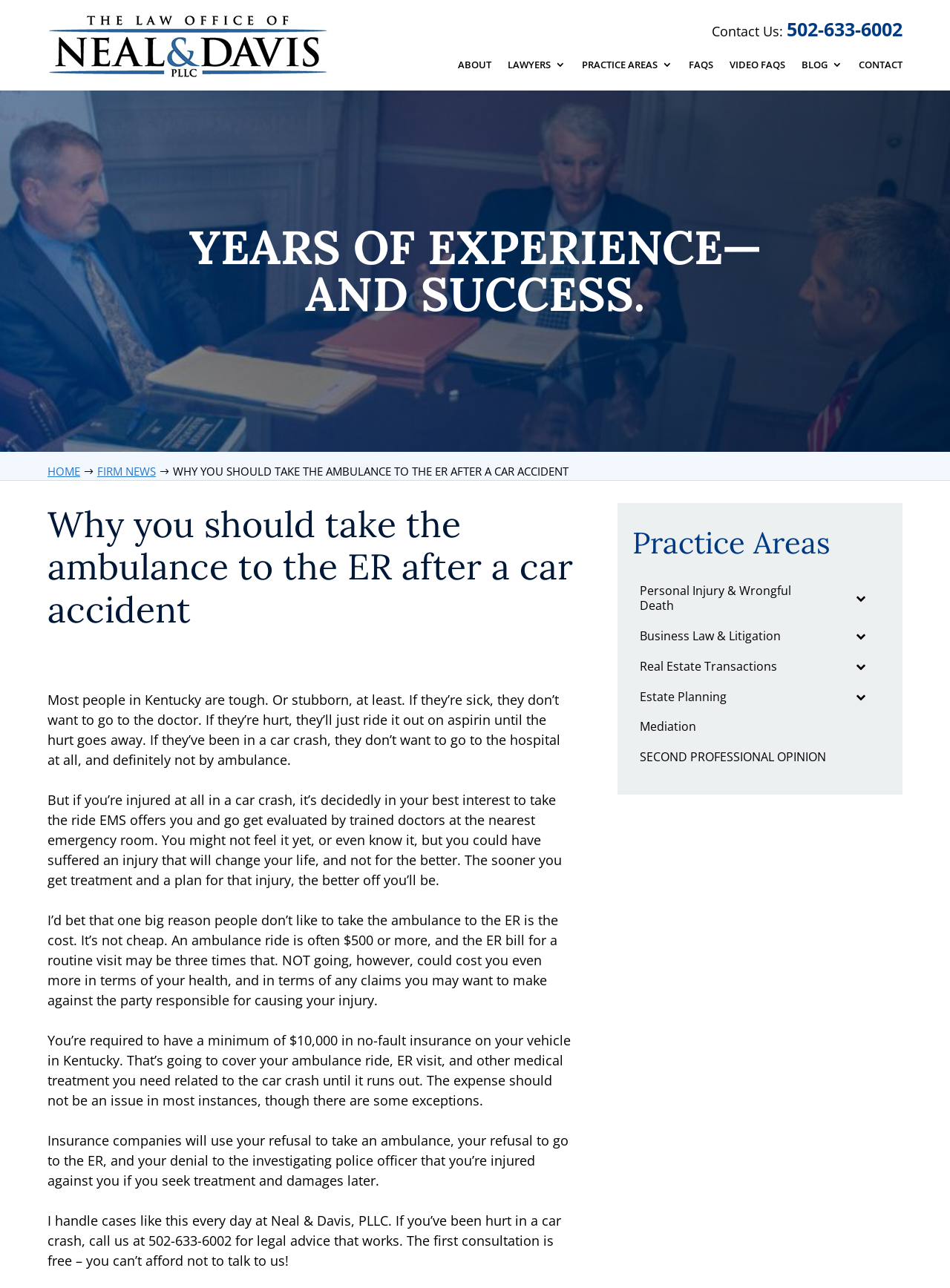Please identify the bounding box coordinates of the area that needs to be clicked to follow this instruction: "Call the phone number".

[0.828, 0.013, 0.95, 0.032]